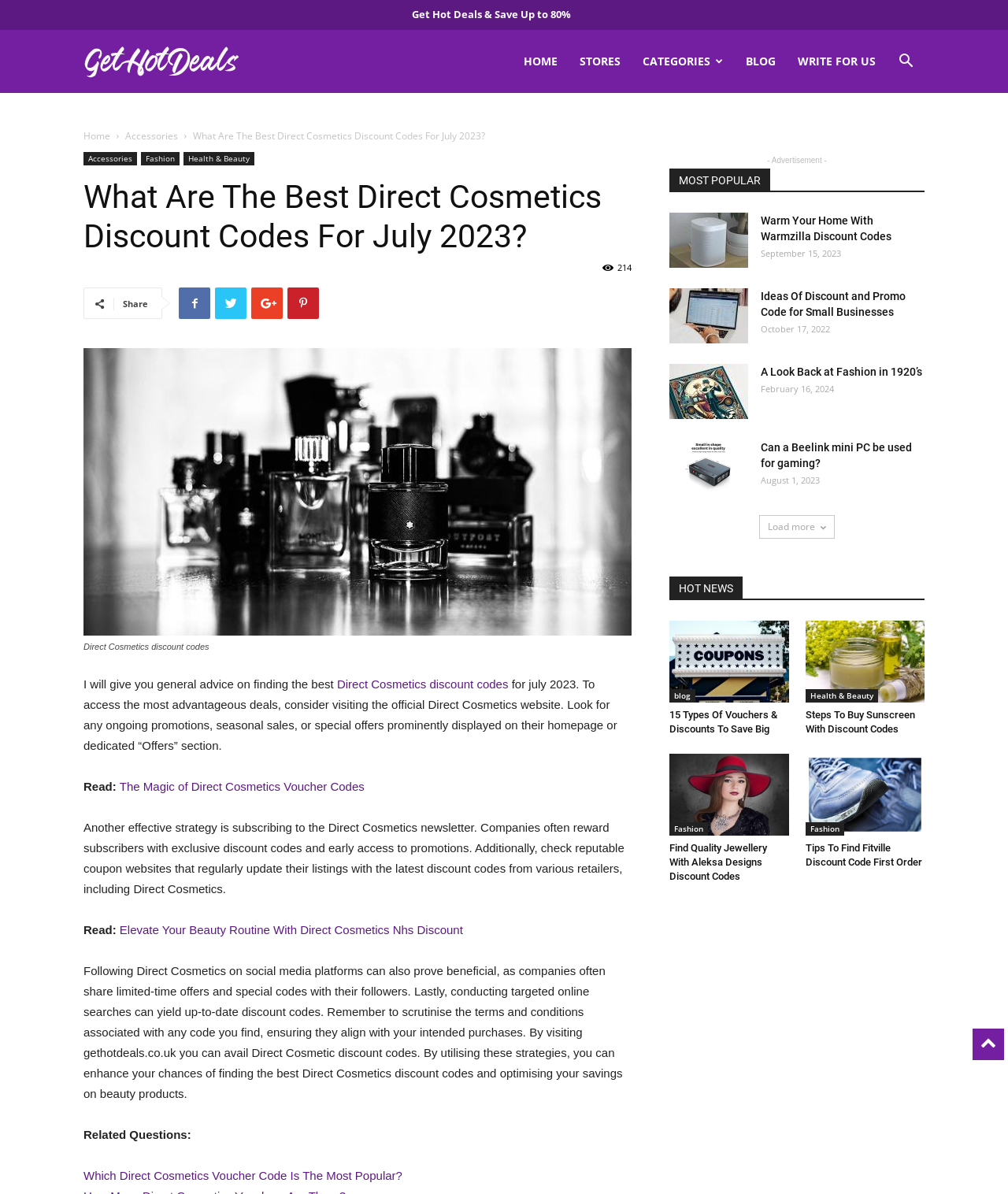Find the bounding box of the UI element described as: "31st May 2014". The bounding box coordinates should be given as four float values between 0 and 1, i.e., [left, top, right, bottom].

None